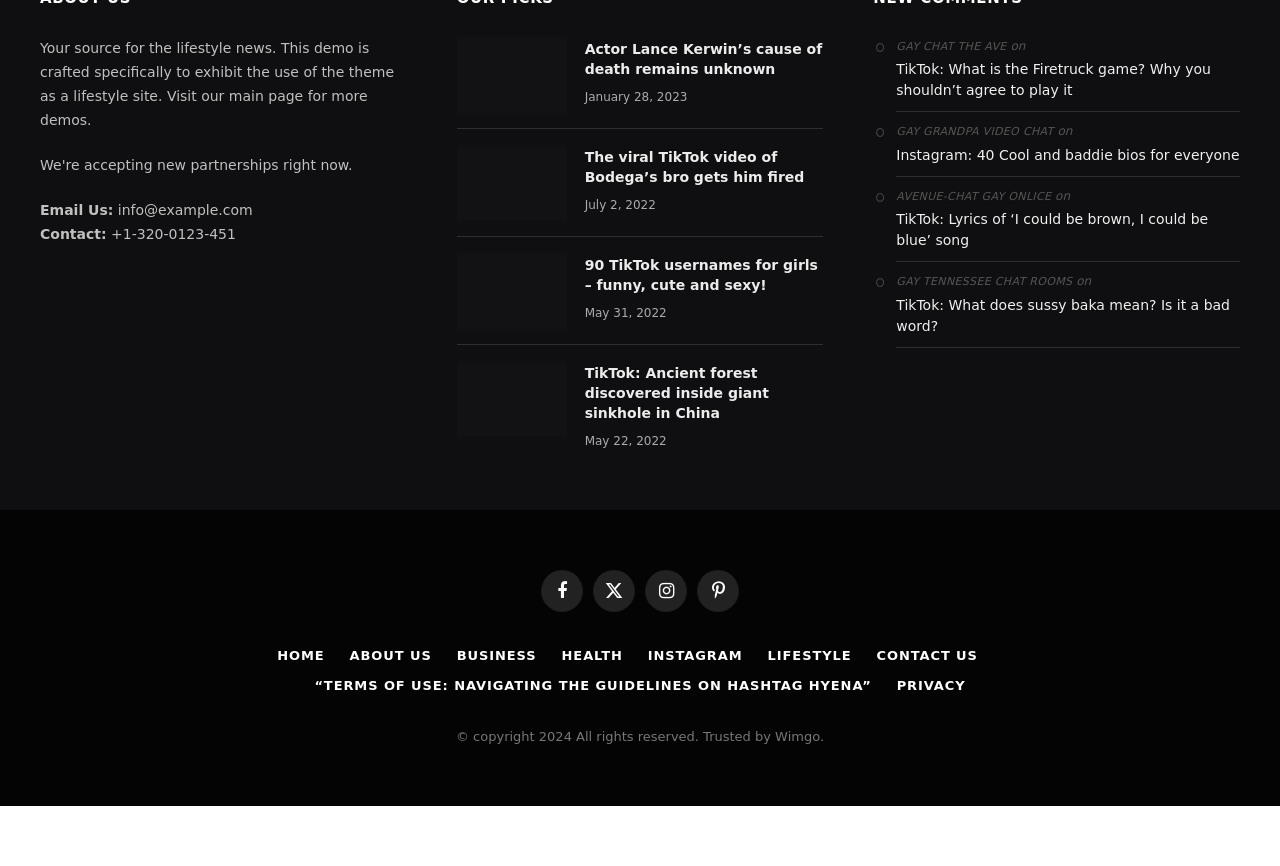Identify the bounding box coordinates of the clickable section necessary to follow the following instruction: "Visit the 'HOME' page". The coordinates should be presented as four float numbers from 0 to 1, i.e., [left, top, right, bottom].

[0.217, 0.748, 0.254, 0.765]